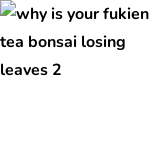Who is the target audience of the article?
Please give a detailed and elaborate explanation in response to the question.

The target audience of the article appears to be both novice and experienced bonsai enthusiasts, as the caption mentions that the information provided is valuable for those seeking to ensure their plants thrive.